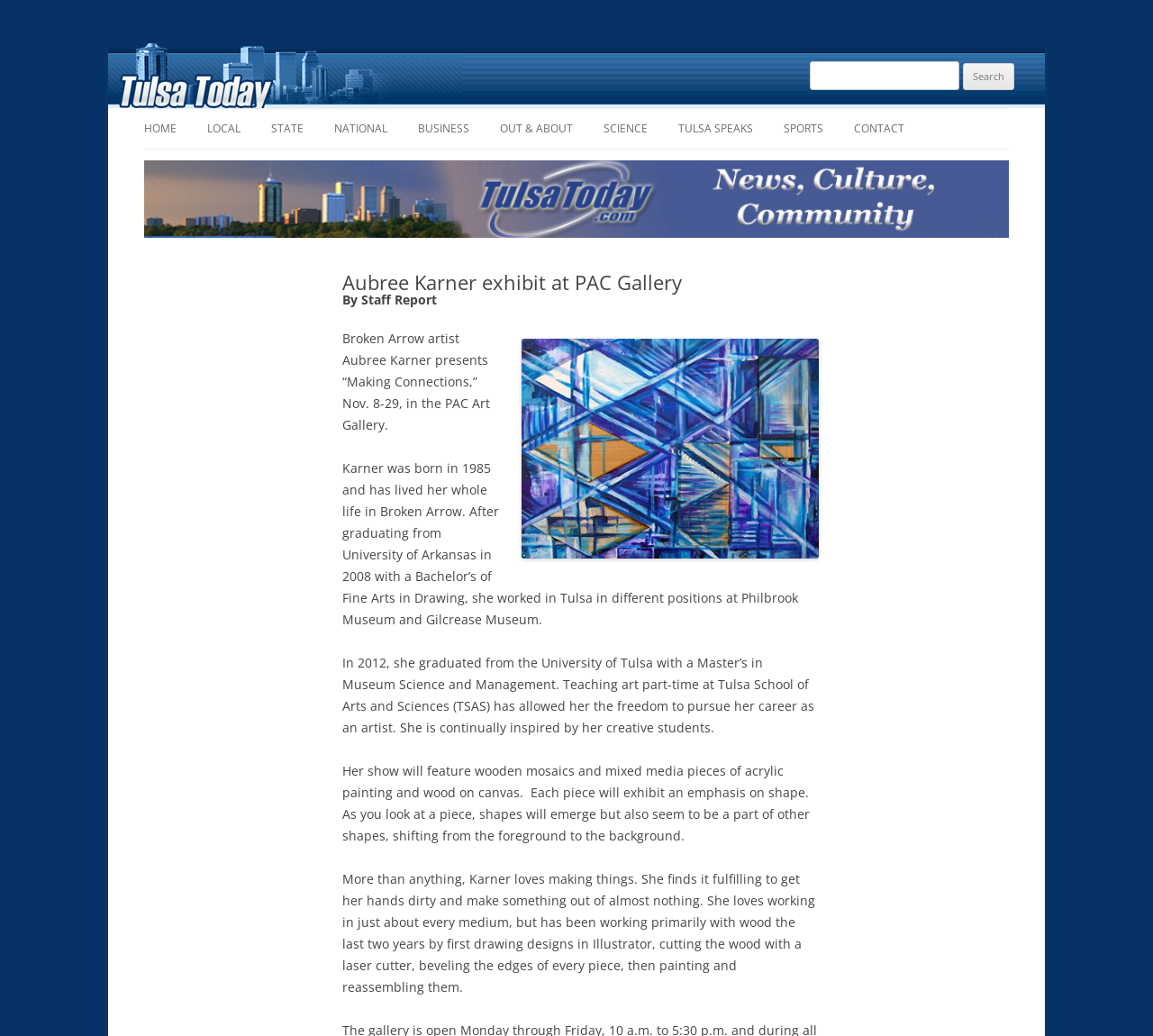What is the name of the artist featured in the exhibit?
Could you answer the question with a detailed and thorough explanation?

The answer can be found in the text 'Broken Arrow artist Aubree Karner presents “Making Connections,” Nov. 8-29, in the PAC Art Gallery.' which is located in the main content area of the webpage.